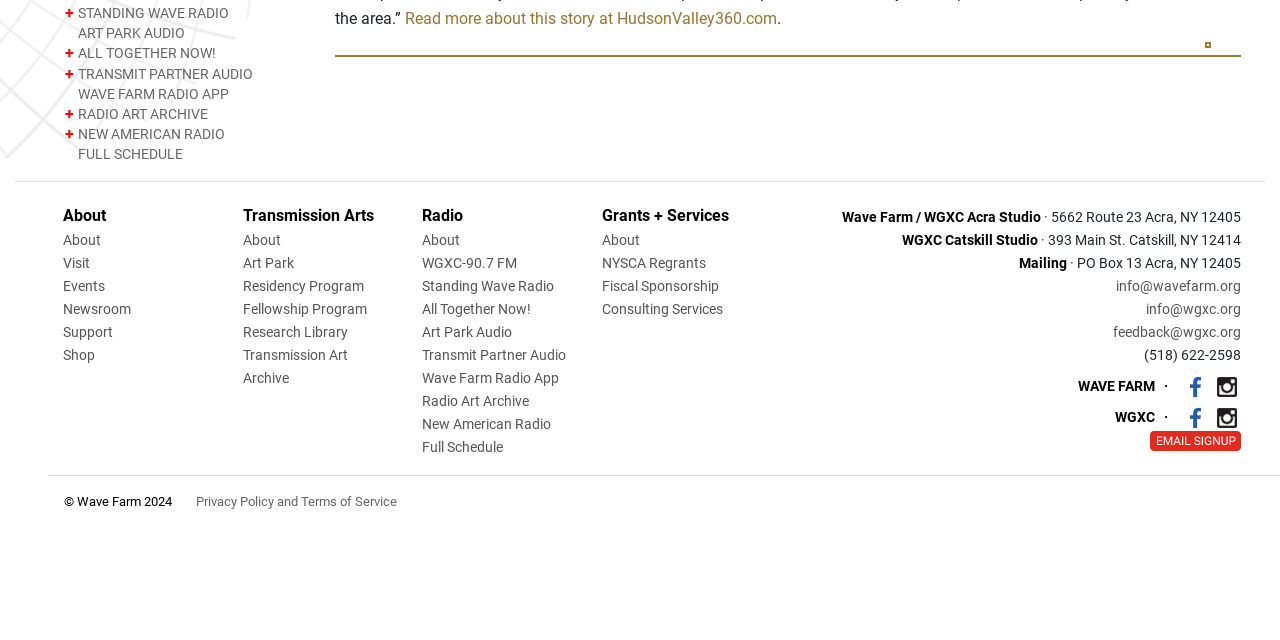Please provide the bounding box coordinate of the region that matches the element description: + – TRANSMIT PARTNER AUDIO. Coordinates should be in the format (top-left x, top-left y, bottom-right x, bottom-right y) and all values should be between 0 and 1.

[0.049, 0.099, 0.238, 0.131]